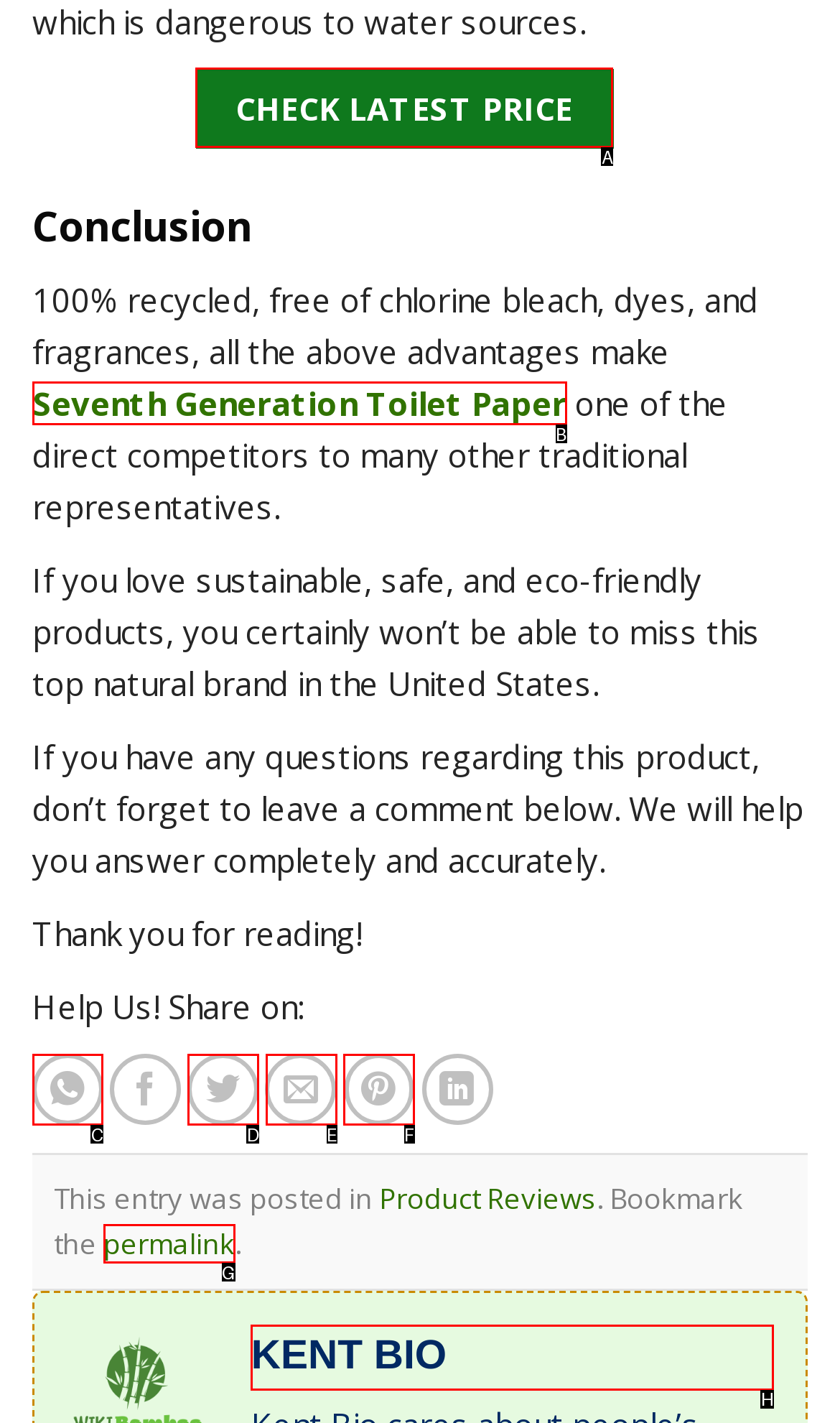Tell me which one HTML element I should click to complete the following task: get training tips Answer with the option's letter from the given choices directly.

None